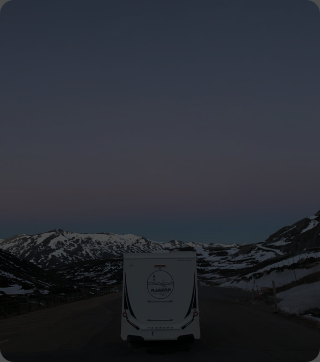Can you look at the image and give a comprehensive answer to the question:
What is the brand of the motorhome?

The FLANAVAN logo is subtly visible on the back of the vehicle, highlighting the brand's connection to memorable journeys.